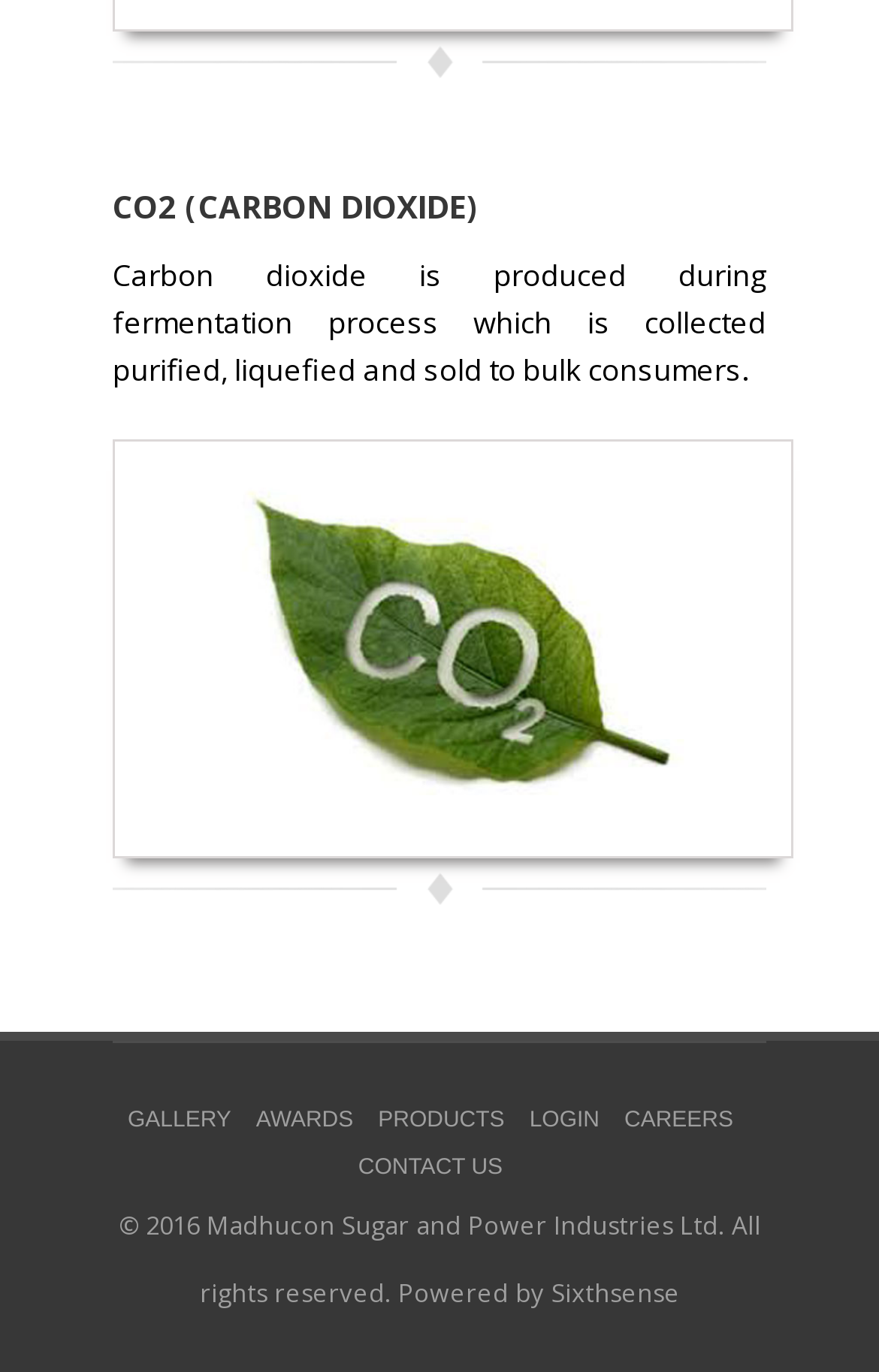What is the process described in the first paragraph?
Based on the image, answer the question with a single word or brief phrase.

Fermentation